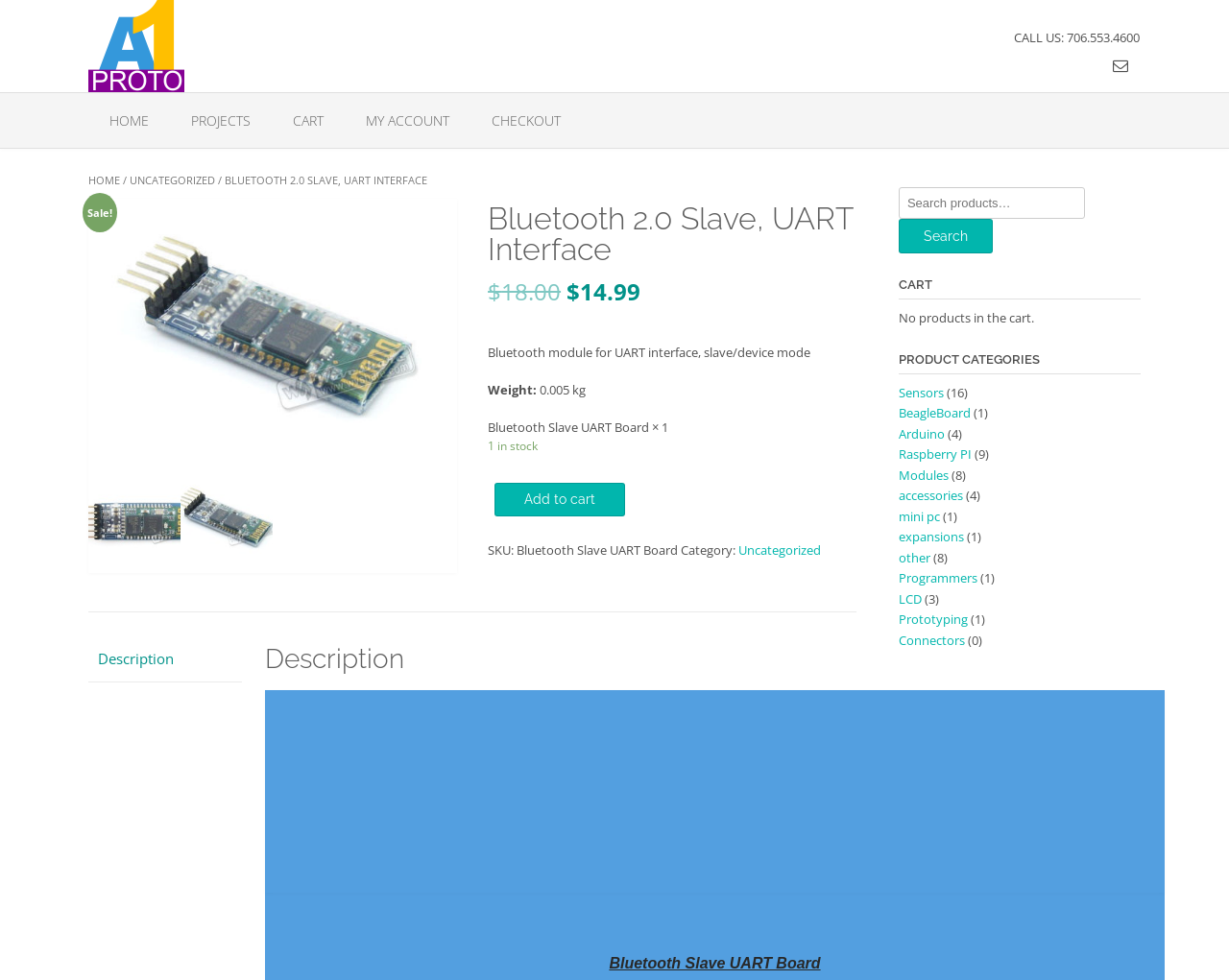What is the weight of the Bluetooth Slave UART Board?
Based on the image, give a concise answer in the form of a single word or short phrase.

0.005 kg